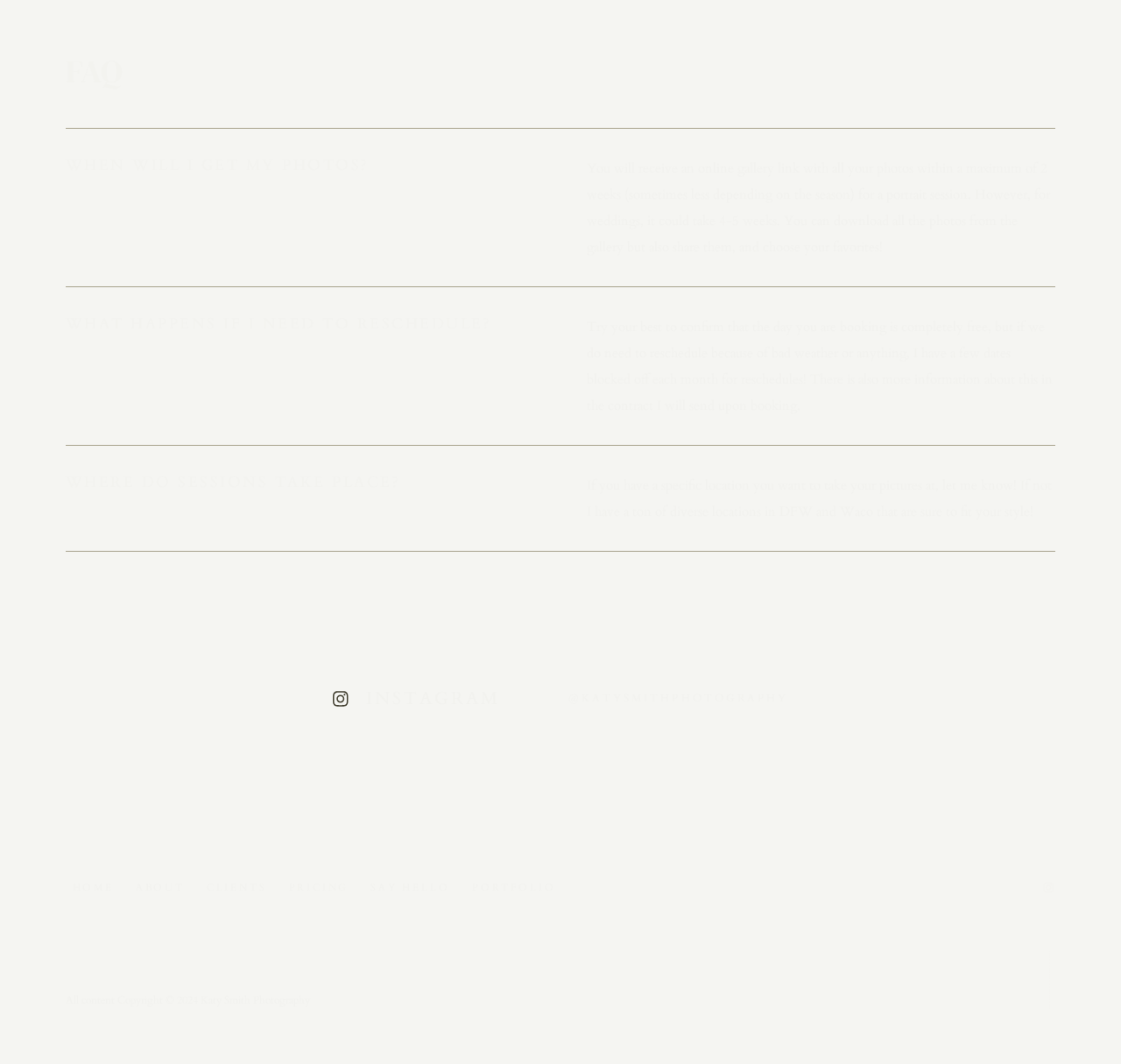Specify the bounding box coordinates of the element's region that should be clicked to achieve the following instruction: "Click on the 'HOME' link". The bounding box coordinates consist of four float numbers between 0 and 1, in the format [left, top, right, bottom].

[0.059, 0.828, 0.107, 0.842]